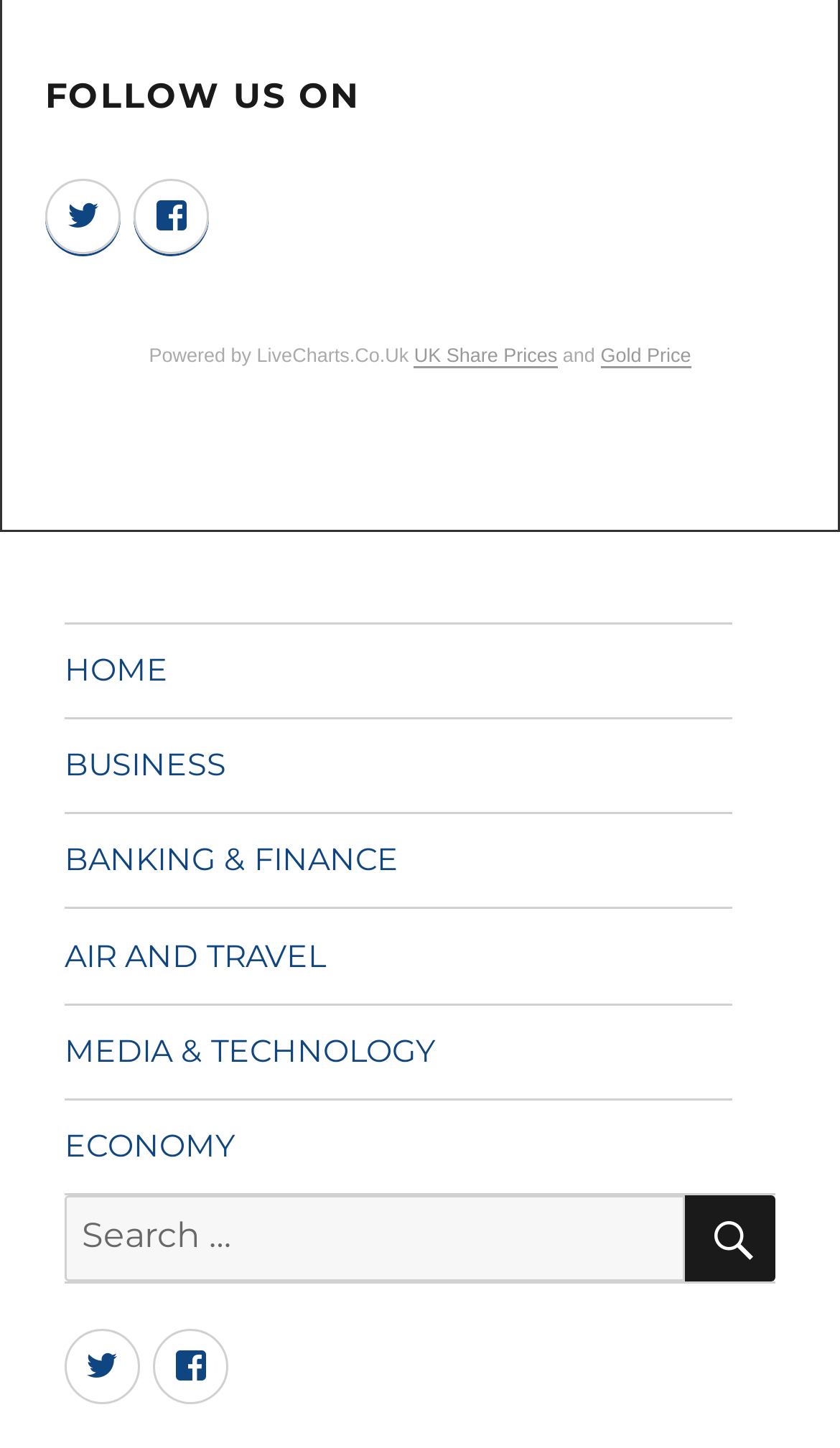What is the text above the UK Share Prices link?
Examine the image closely and answer the question with as much detail as possible.

I looked at the element above the UK Share Prices link and found that it is a static text element with the text 'Powered by LiveCharts.Co.Uk'.